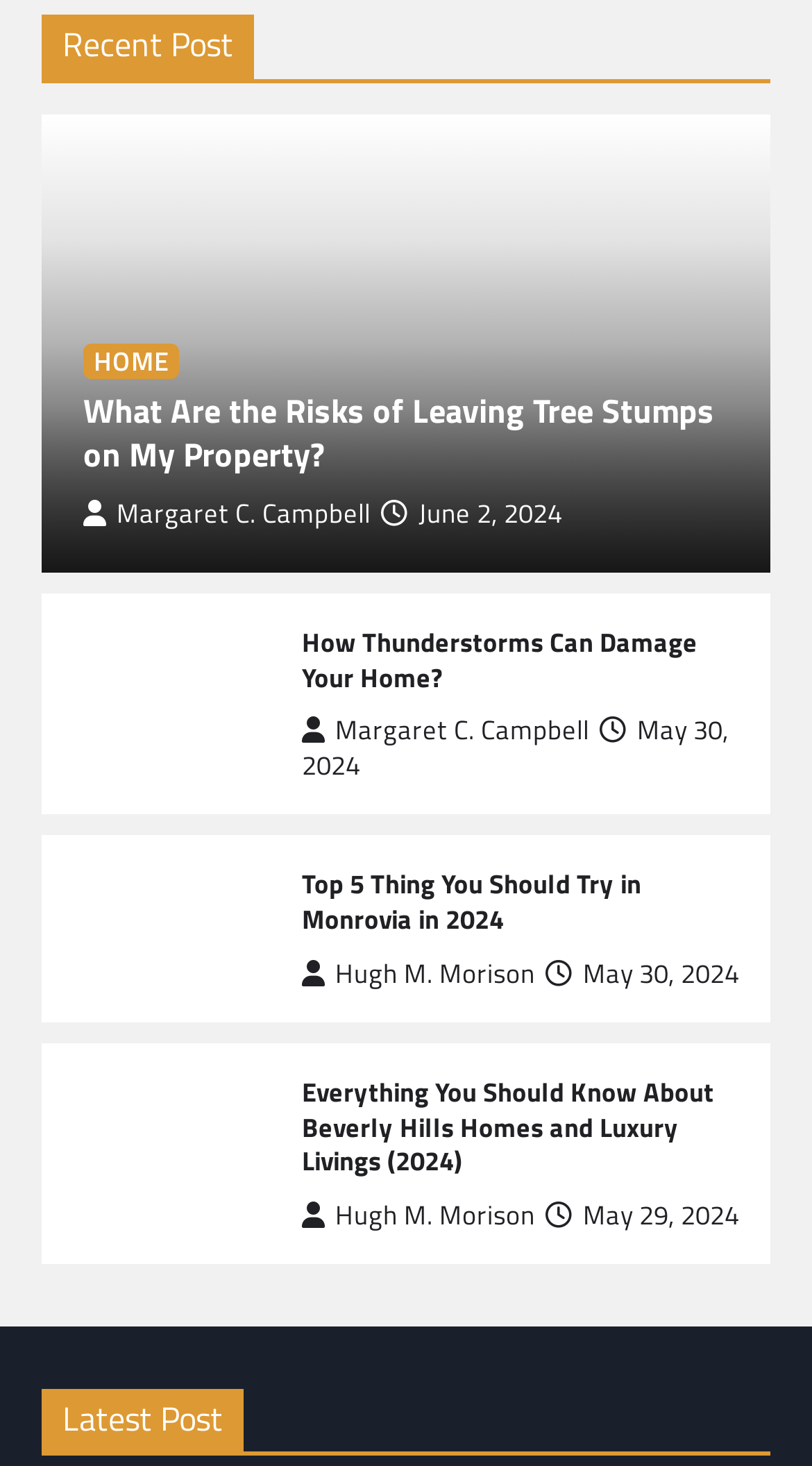Answer with a single word or phrase: 
How many posts are listed on this webpage?

5